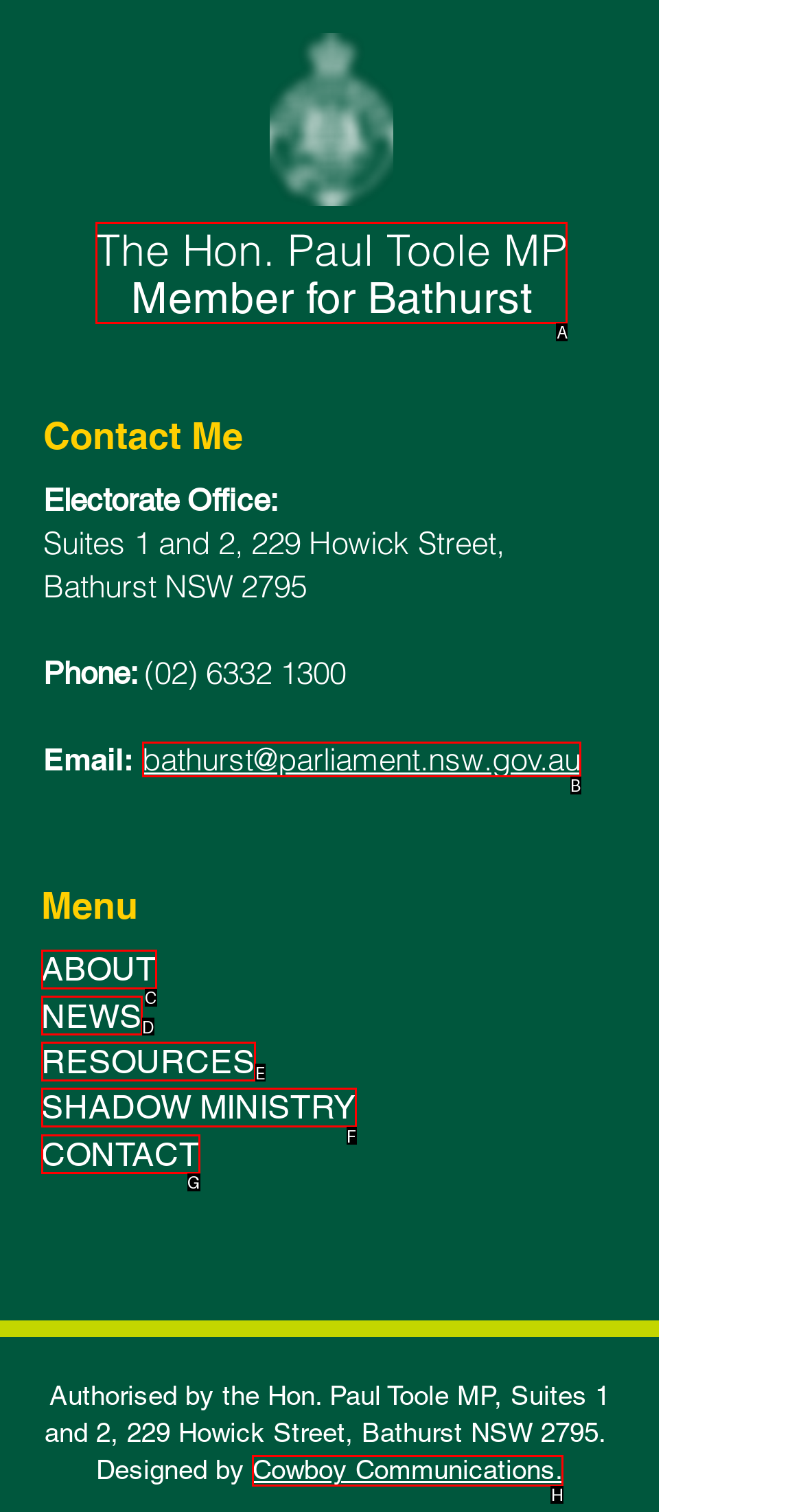Based on the description: ABOUT, identify the matching lettered UI element.
Answer by indicating the letter from the choices.

C